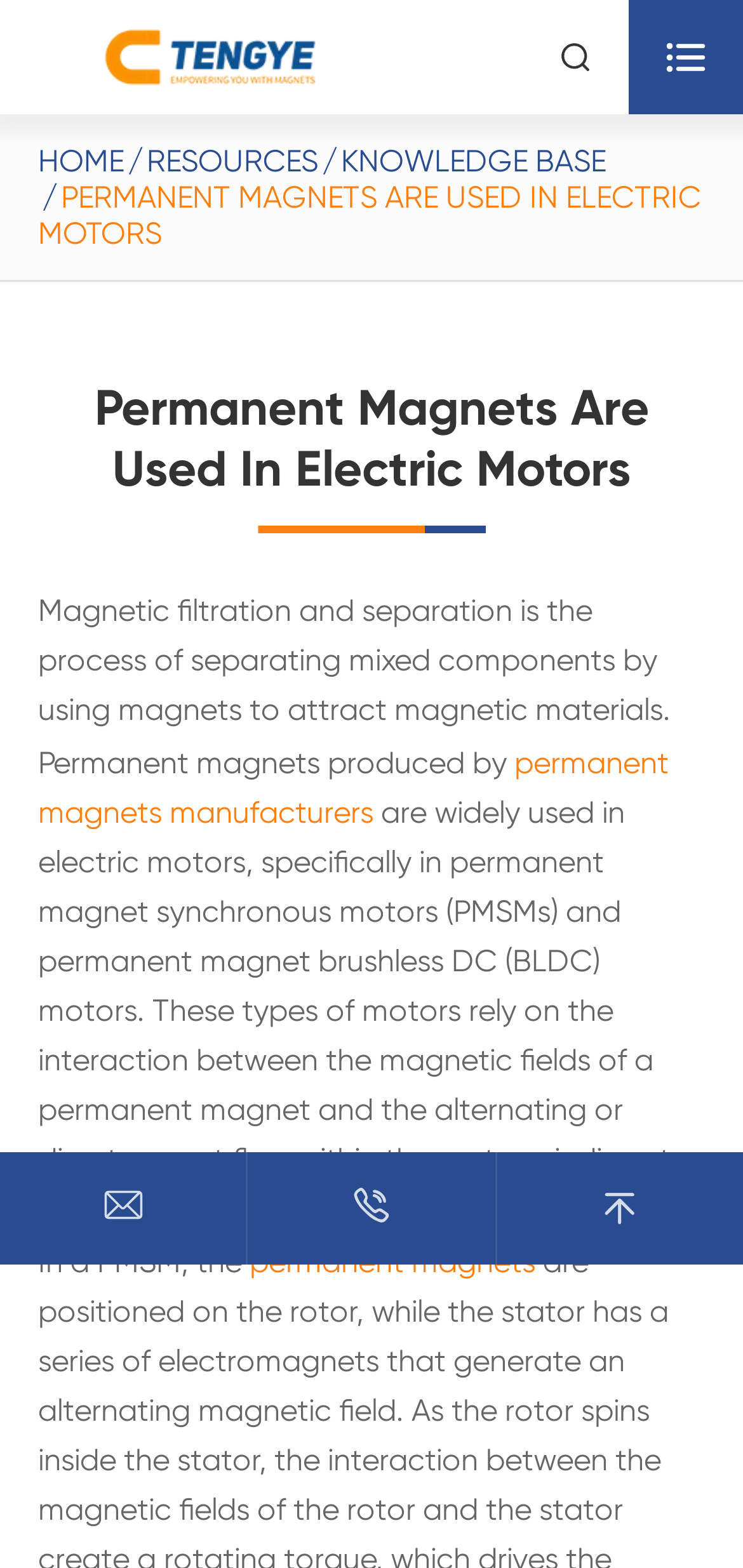Please provide the bounding box coordinate of the region that matches the element description: . Coordinates should be in the format (top-left x, top-left y, bottom-right x, bottom-right y) and all values should be between 0 and 1.

[0.138, 0.76, 0.194, 0.783]